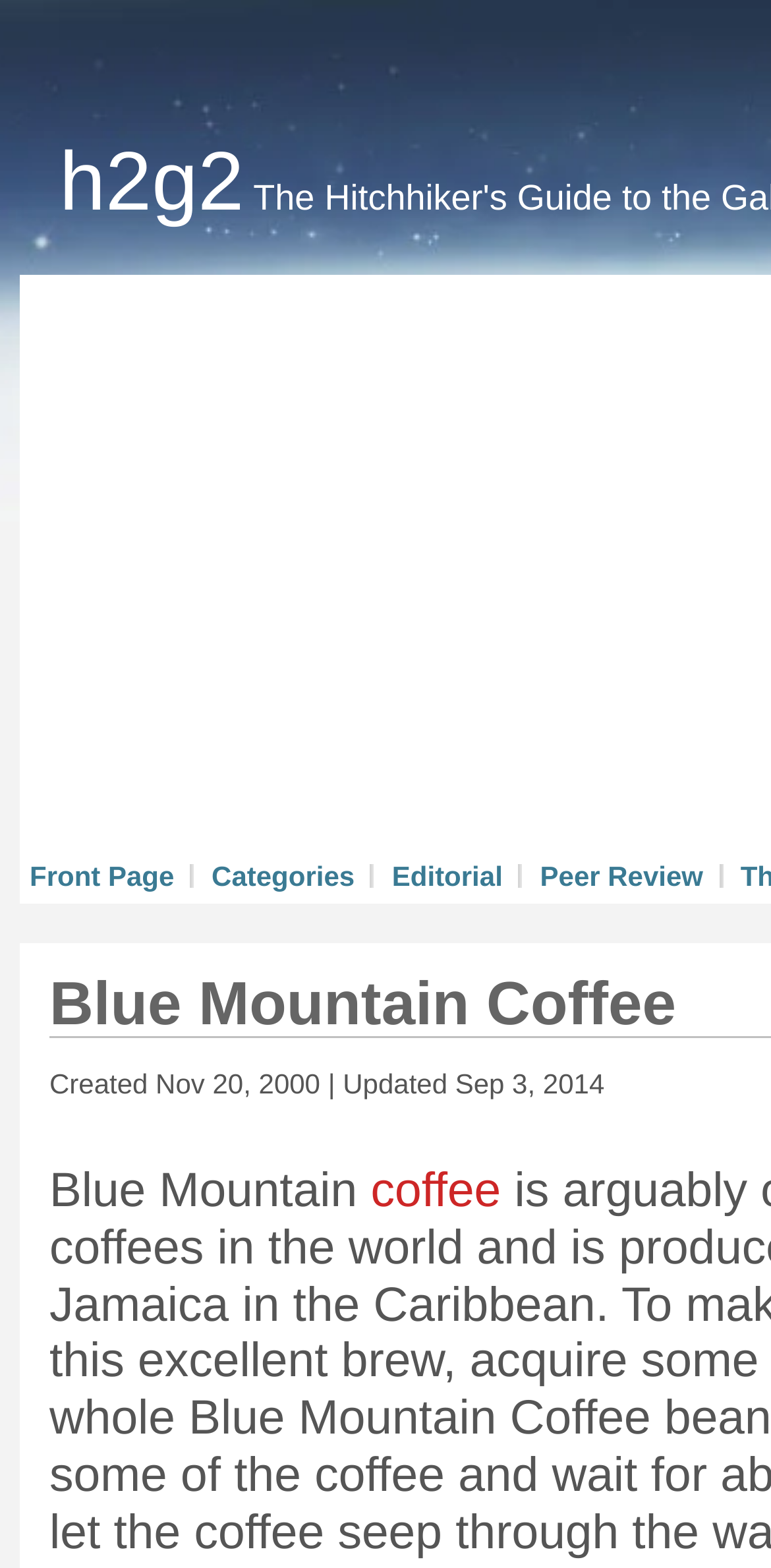For the given element description coffee, determine the bounding box coordinates of the UI element. The coordinates should follow the format (top-left x, top-left y, bottom-right x, bottom-right y) and be within the range of 0 to 1.

[0.481, 0.743, 0.65, 0.777]